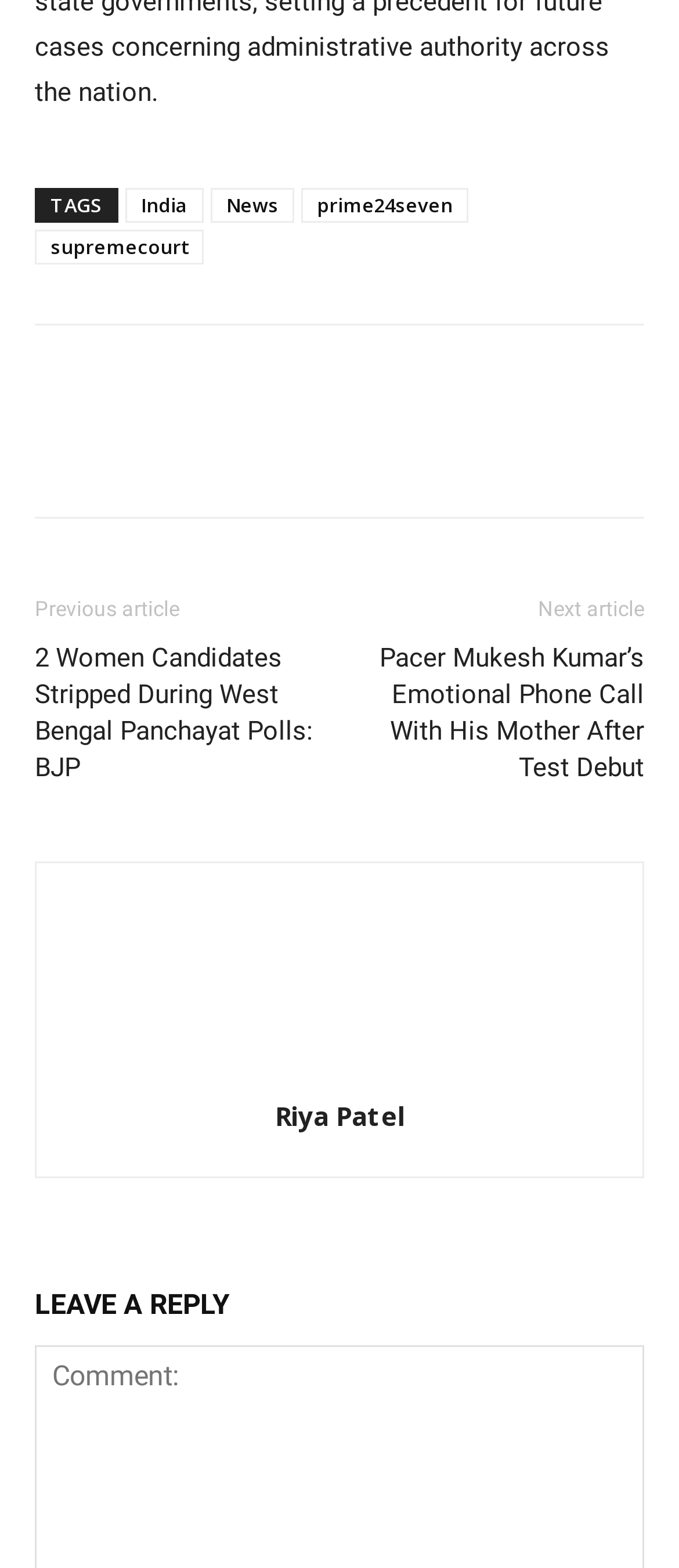Give a concise answer using only one word or phrase for this question:
What is the name of the pacer who made a Test debut?

Mukesh Kumar